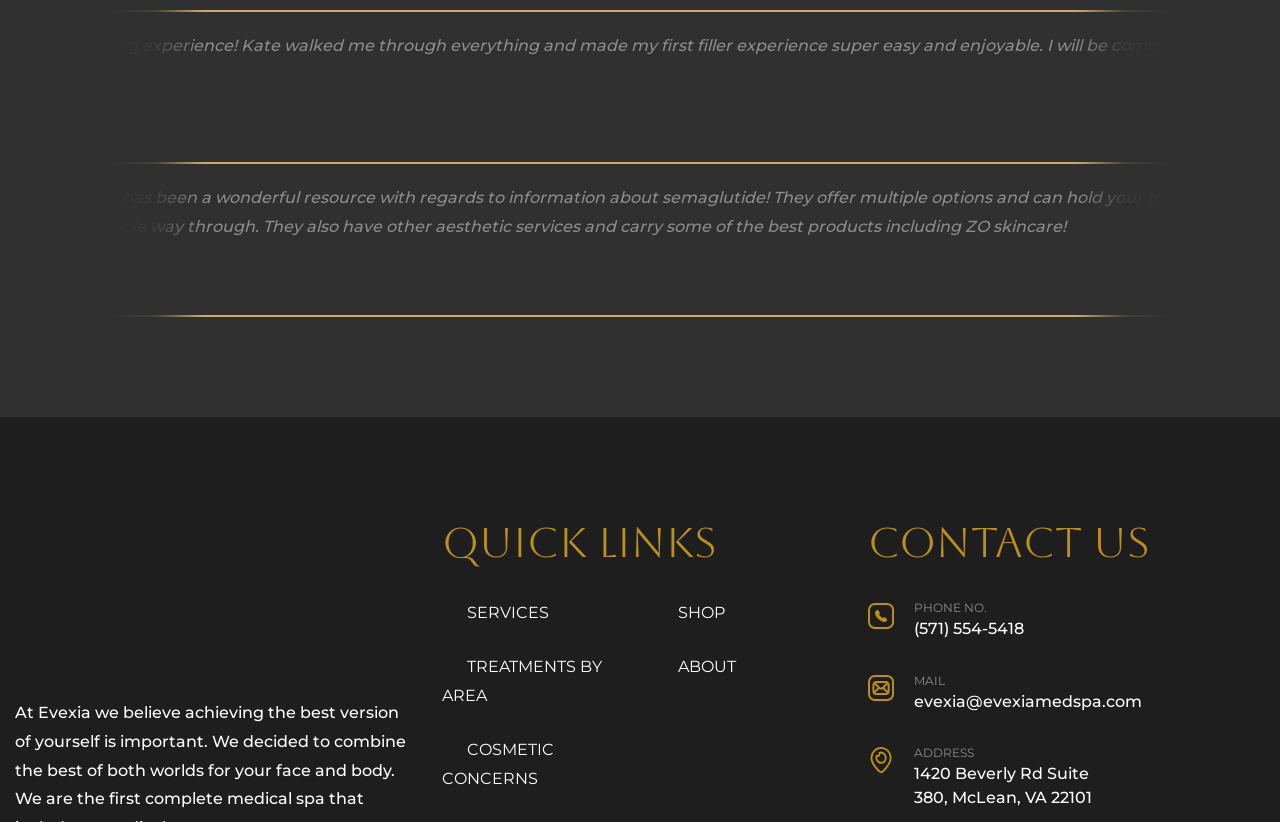Determine the bounding box coordinates of the clickable region to follow the instruction: "Click on the 'brand-evexia' link".

[0.012, 0.665, 0.322, 0.814]